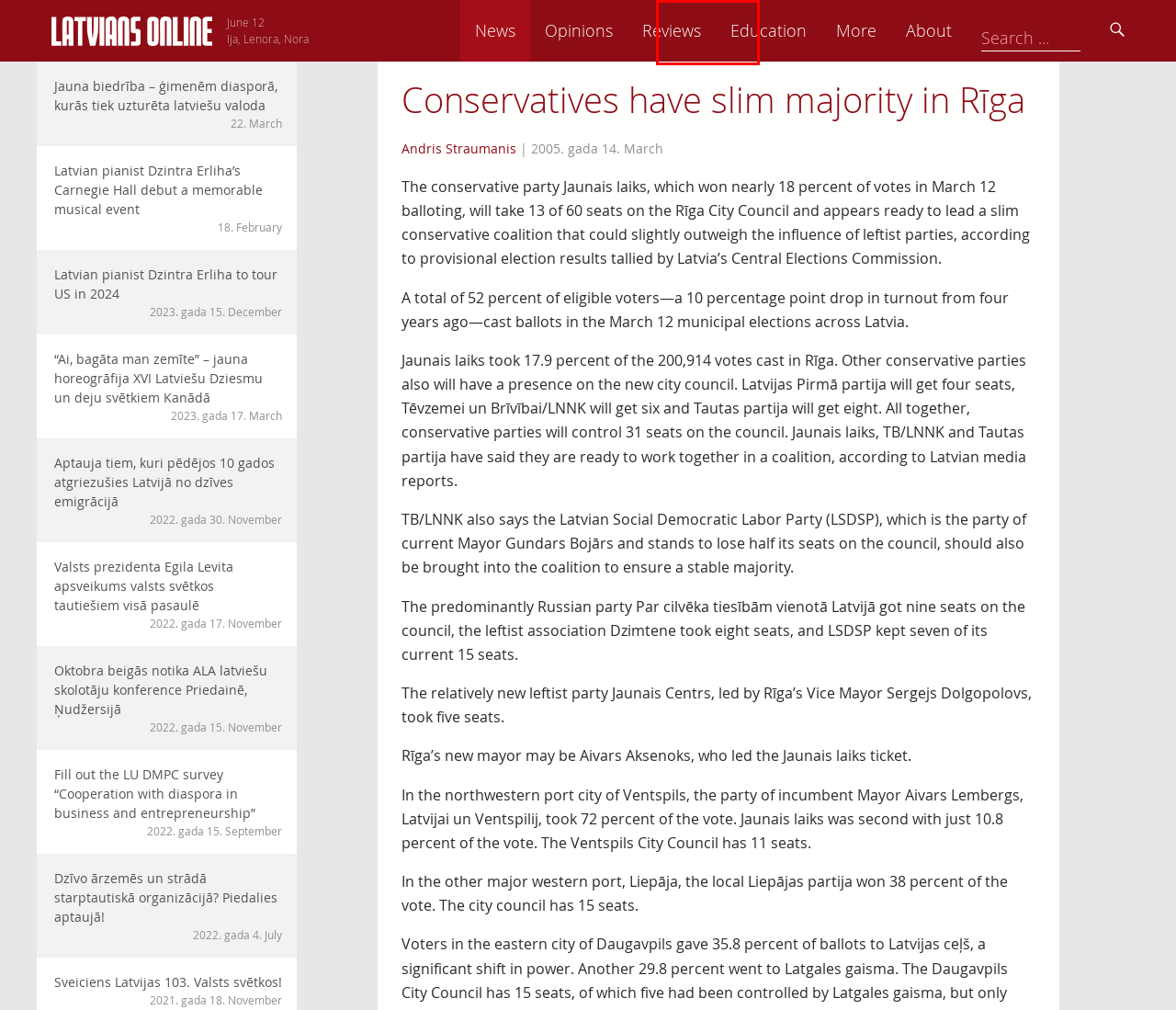Observe the screenshot of a webpage with a red bounding box highlighting an element. Choose the webpage description that accurately reflects the new page after the element within the bounding box is clicked. Here are the candidates:
A. Aptauja tiem, kuri pēdējos 10 gados atgriezušies Latvijā no dzīves emigrācijā - Latvians Online
B. Opinions Archives - Latvians Online
C. Dzīvo ārzemēs un strādā starptautiskā organizācijā? Piedalies aptaujā! - Latvians Online
D. Reviews Archives - Latvians Online
E. Latvian pianist Dzintra Erliha's Carnegie Hall debut a memorable musical event - Latvians Online
F. Valsts prezidenta Egila Levita apsveikums valsts svētkos tautiešiem visā pasaulē - Latvians Online
G. Oktobra beigās notika ALA latviešu skolotāju konference Priedainē, Ņudžersijā - Latvians Online
H. Latvians Online - Ikkatram latvietim pasaulē.

B